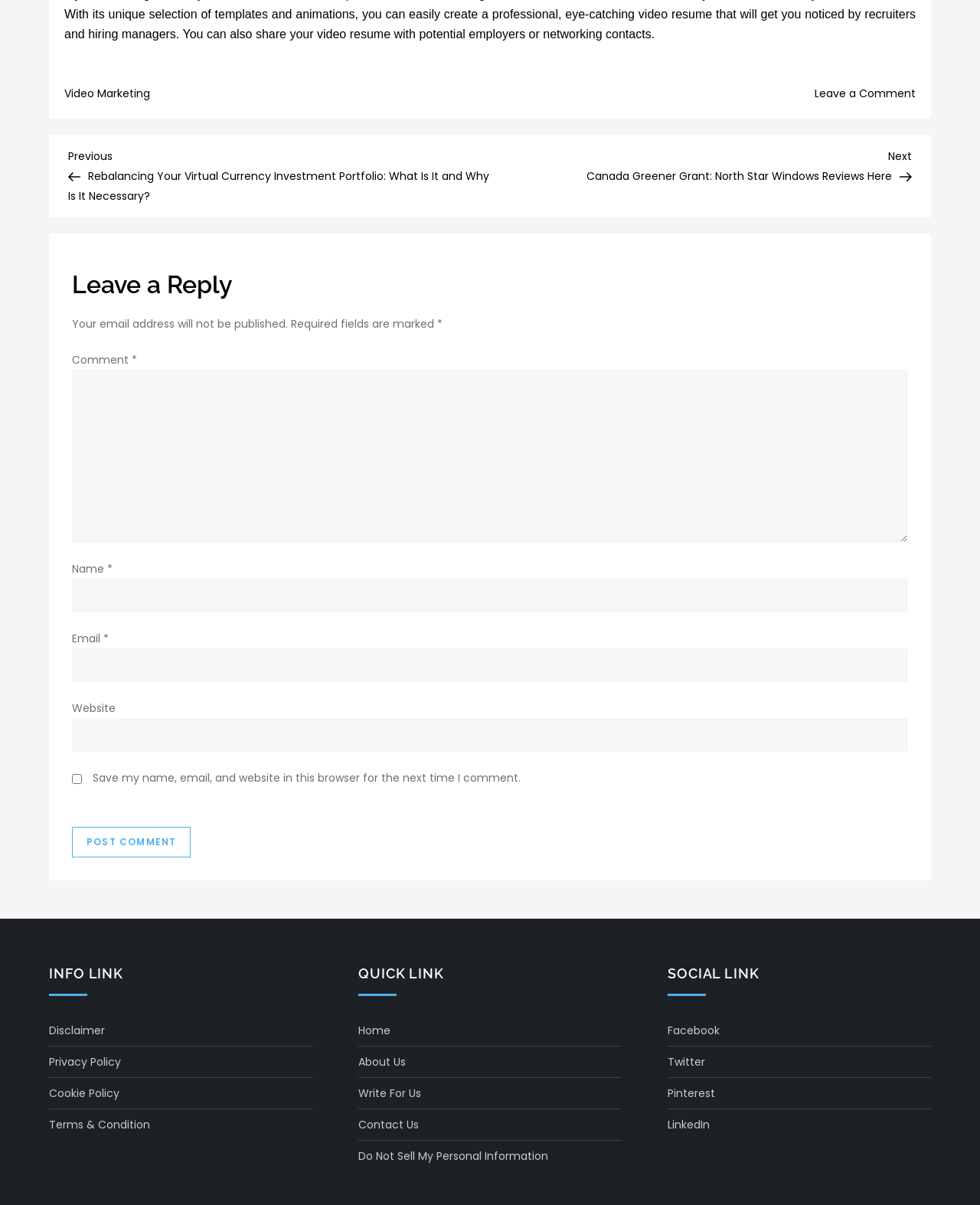Indicate the bounding box coordinates of the element that needs to be clicked to satisfy the following instruction: "Click on the 'Video Marketing' link". The coordinates should be four float numbers between 0 and 1, i.e., [left, top, right, bottom].

[0.066, 0.071, 0.153, 0.083]